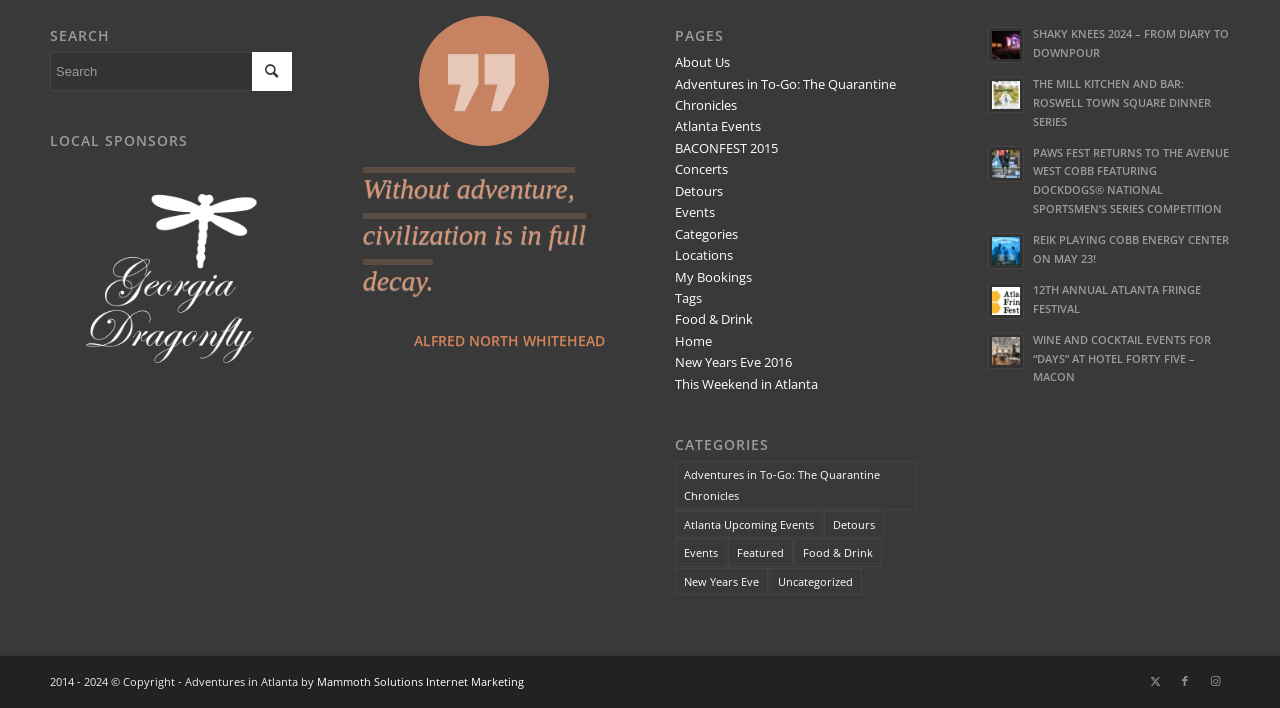What is the quote displayed on the webpage?
Look at the image and respond with a single word or a short phrase.

Without adventure, civilization is in full decay.